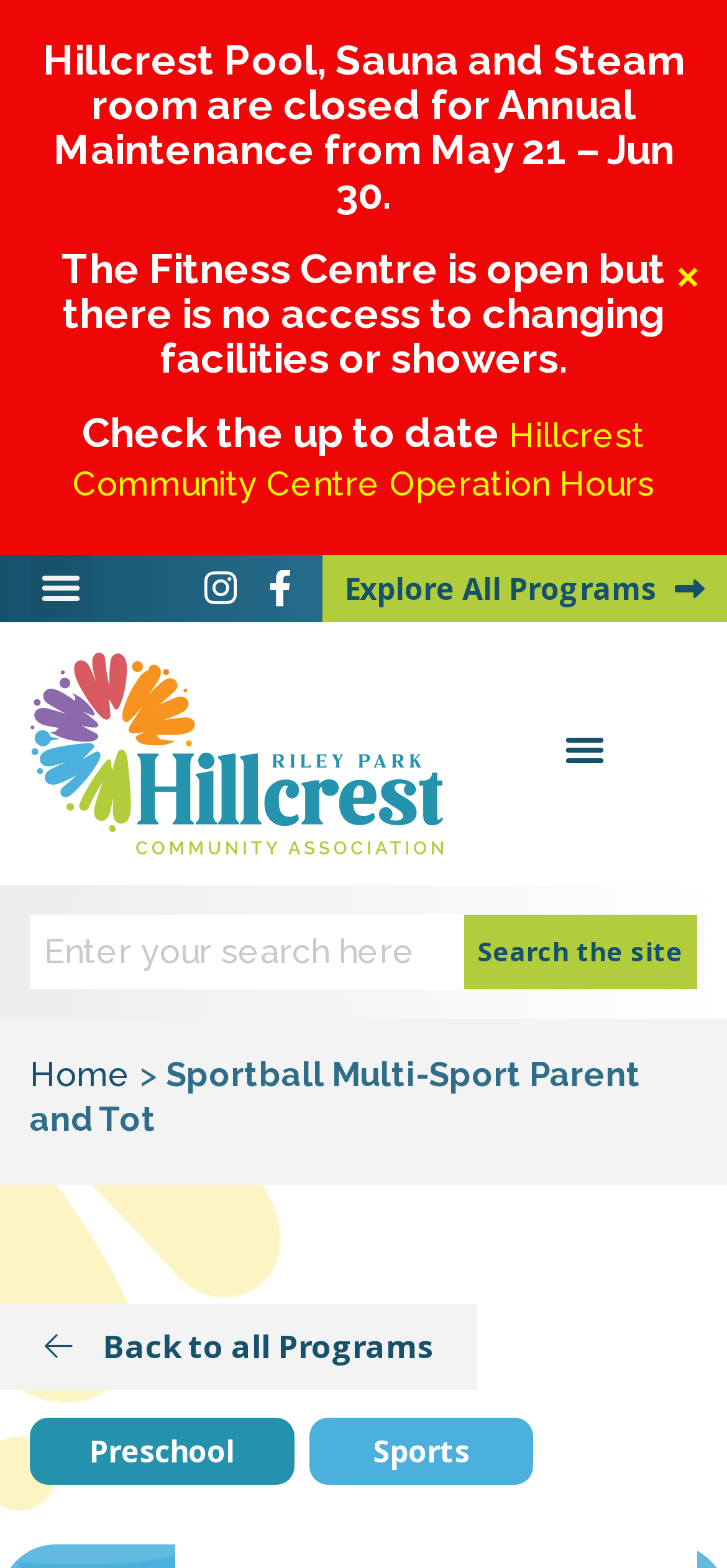Based on the image, give a detailed response to the question: What is the category of the 'Sportball Multi-Sport Parent and Tot' program?

The category of the 'Sportball Multi-Sport Parent and Tot' program can be determined by reading the StaticText elements with the texts 'Preschool' and 'Sports', which are located near the program title.